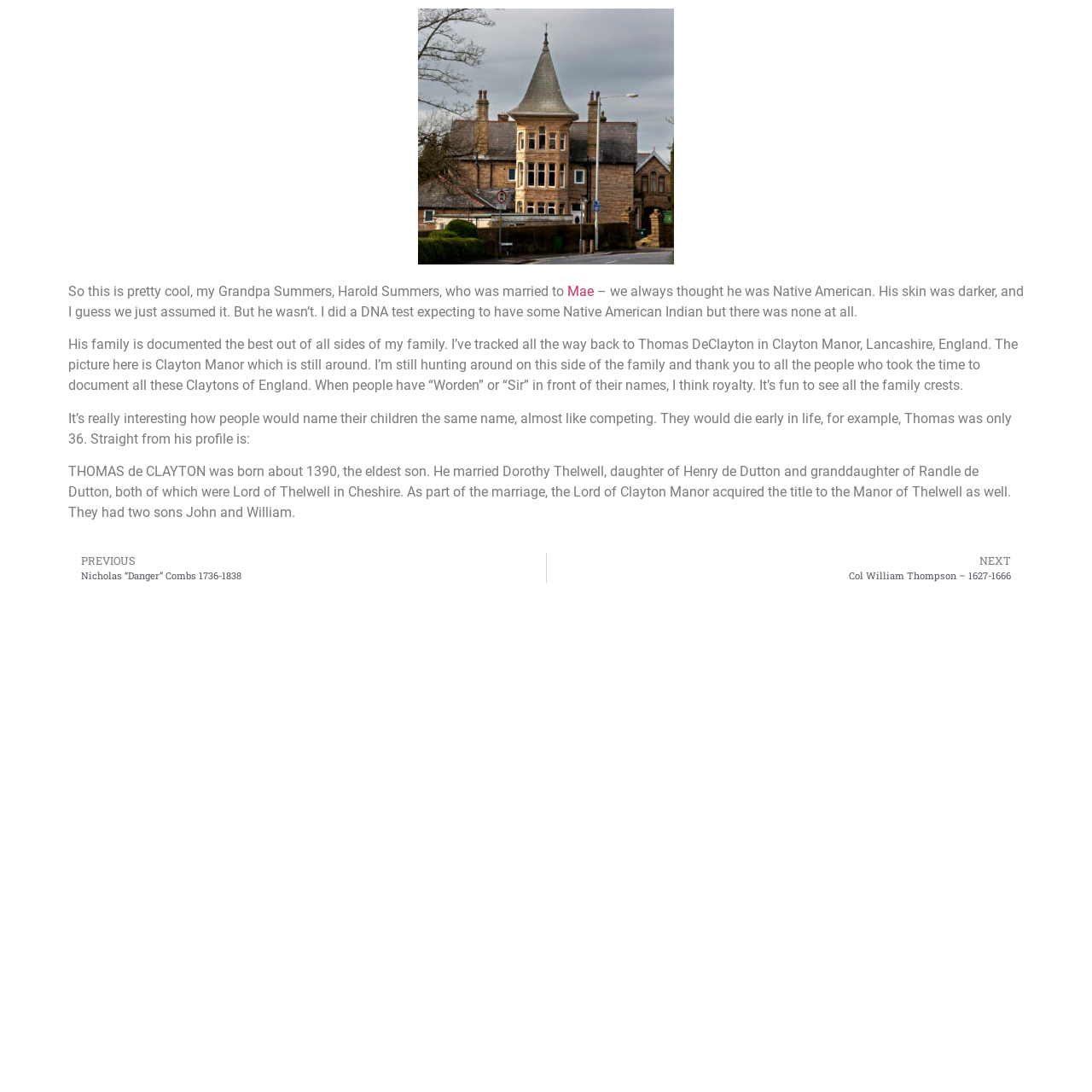Where is Clayton Manor located?
Based on the image, give a concise answer in the form of a single word or short phrase.

Lancashire, England